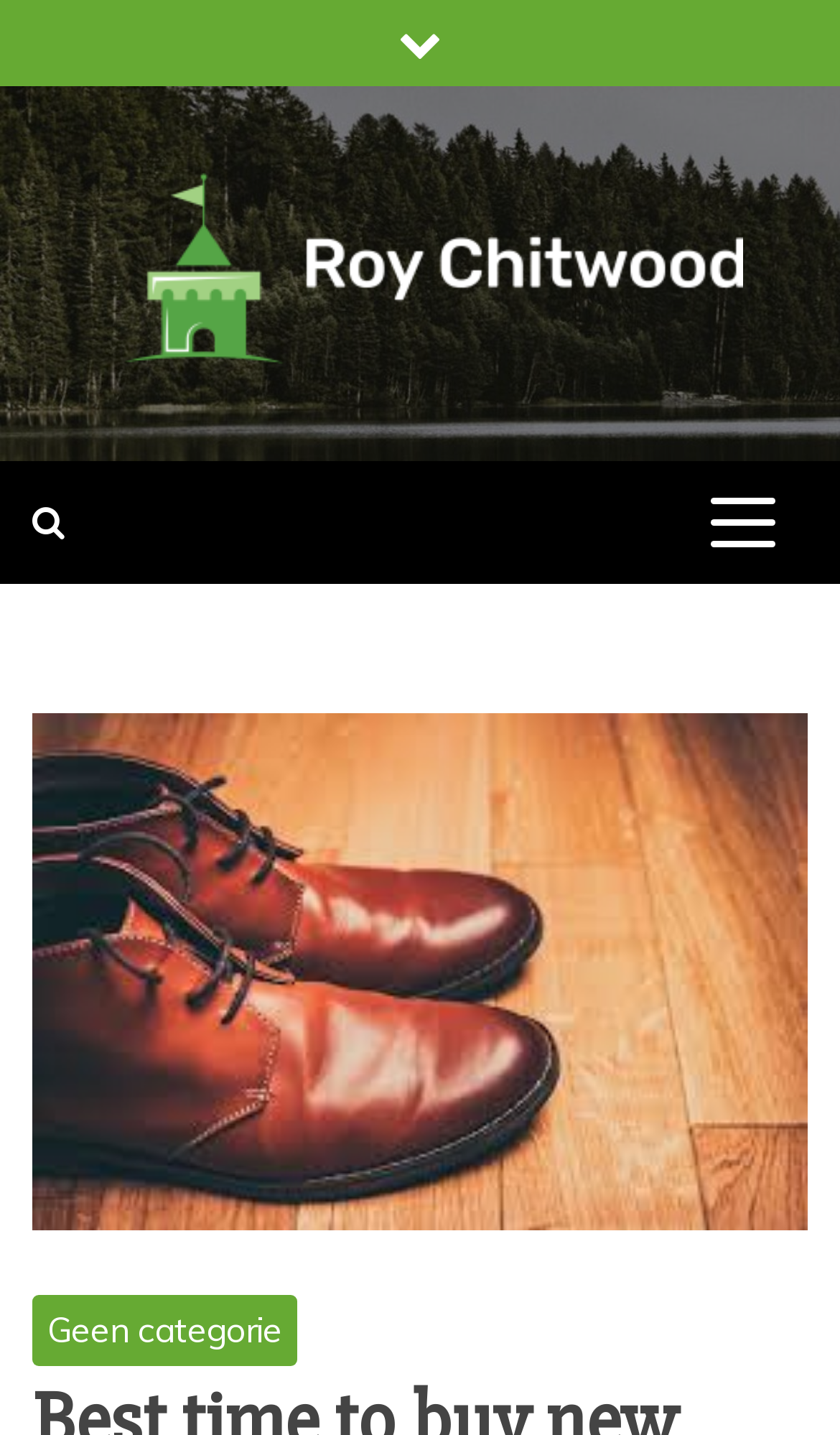Please answer the following question using a single word or phrase: 
What is the author's name?

Roy Chitwood